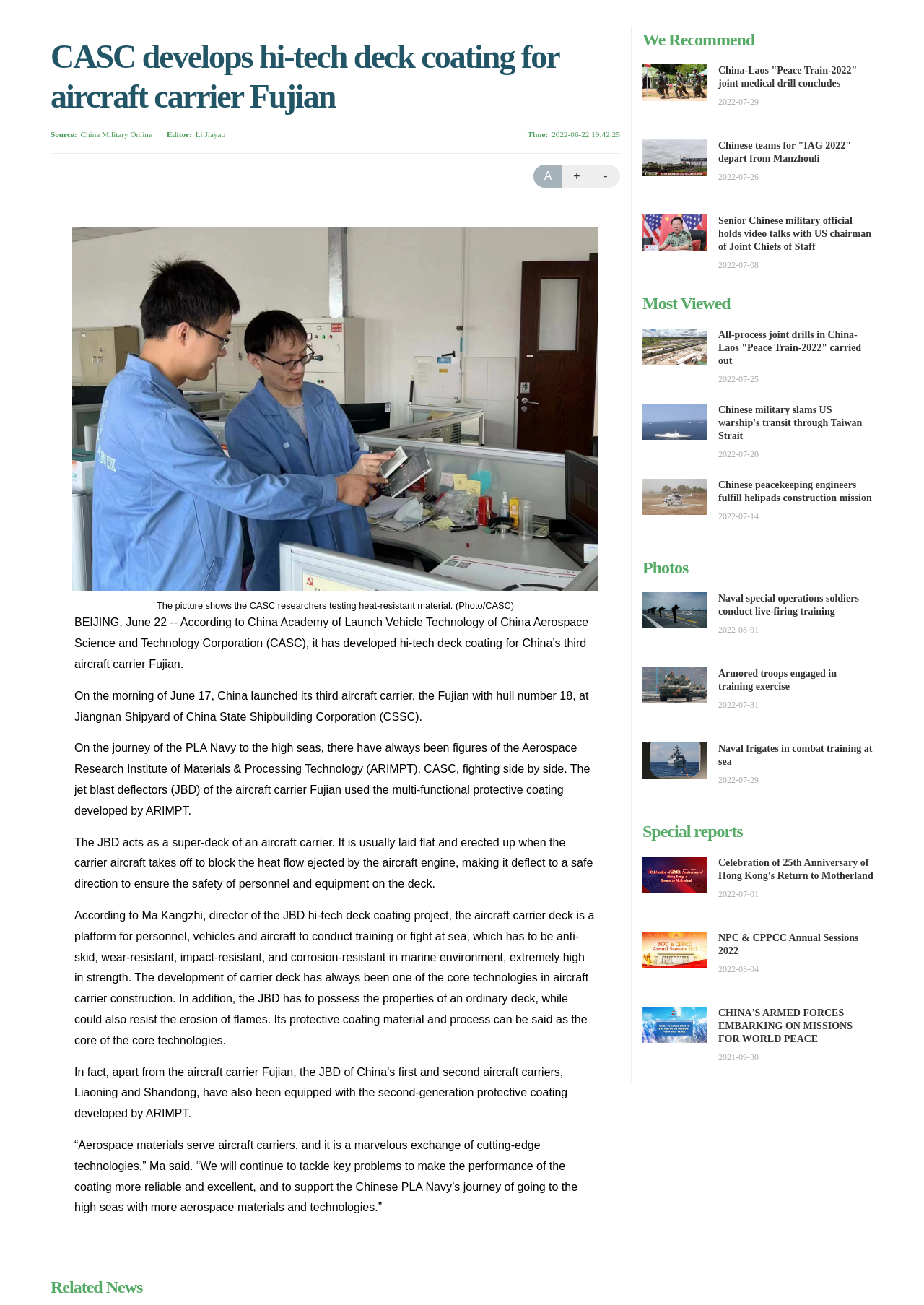Please identify the bounding box coordinates of the element that needs to be clicked to perform the following instruction: "Search for a topic".

None